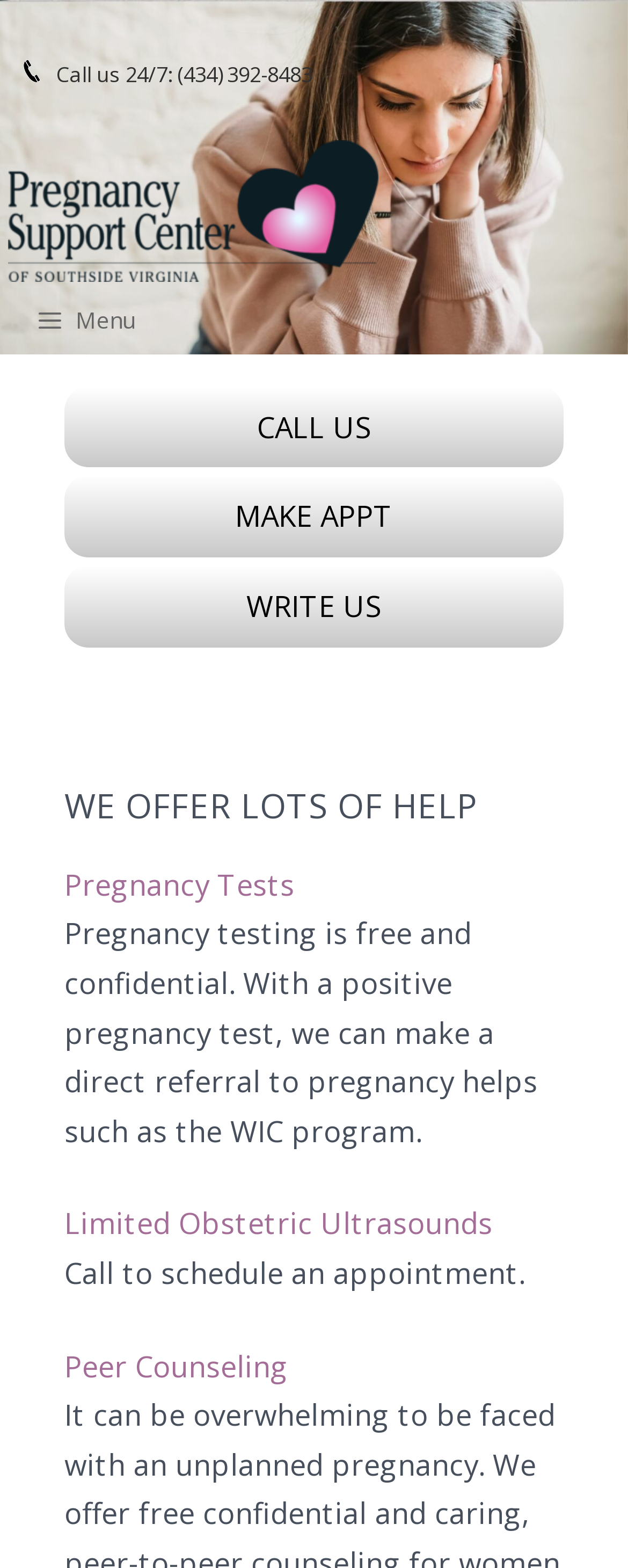Using the webpage screenshot, locate the HTML element that fits the following description and provide its bounding box: "Menu".

[0.0, 0.19, 1.0, 0.219]